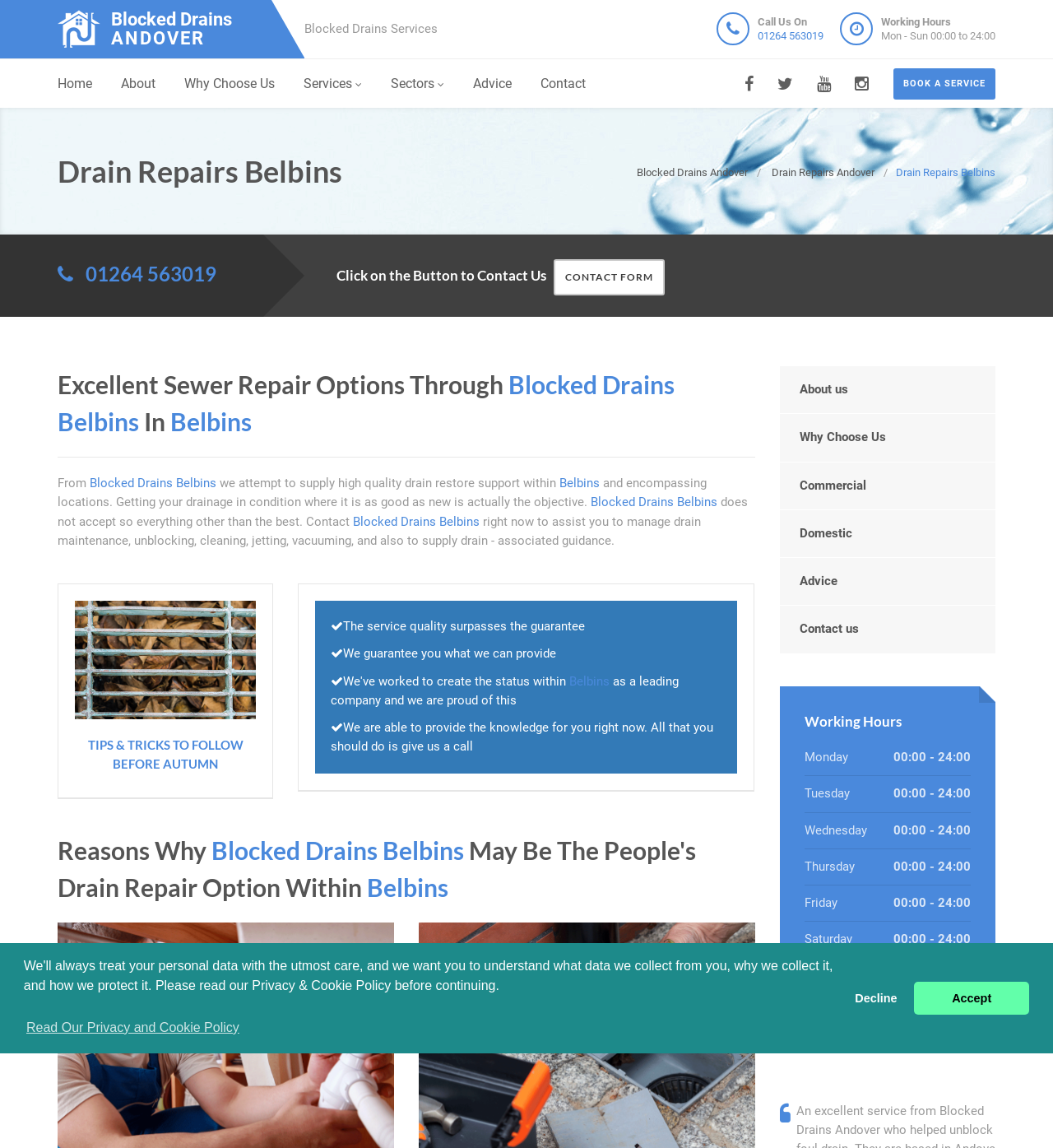What is the link to contact the company for drain repair services?
Craft a detailed and extensive response to the question.

I found the link to contact the company by looking at the section that says 'Click on the Button to Contact Us' and then displays the link 'CONTACT FORM'.